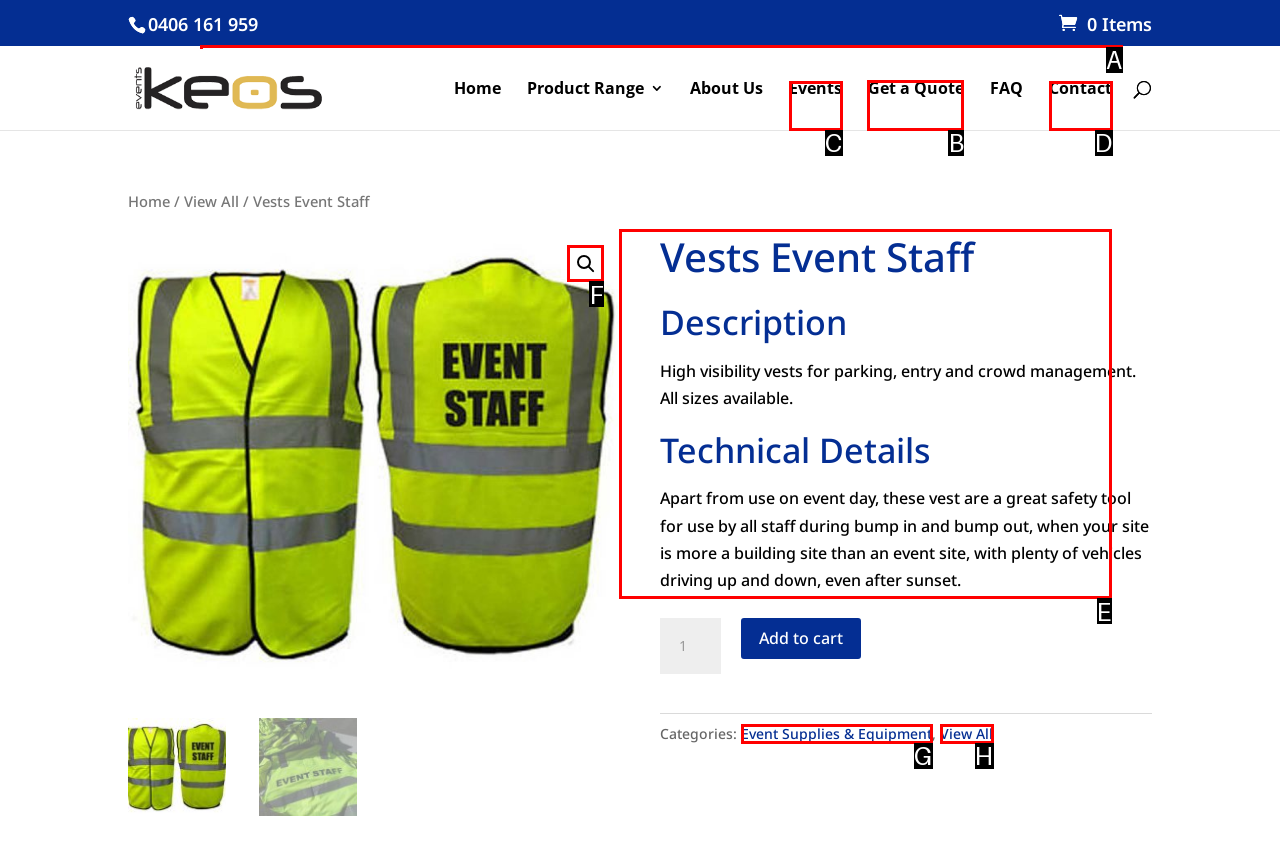Choose the letter of the element that should be clicked to complete the task: Get a quote
Answer with the letter from the possible choices.

B